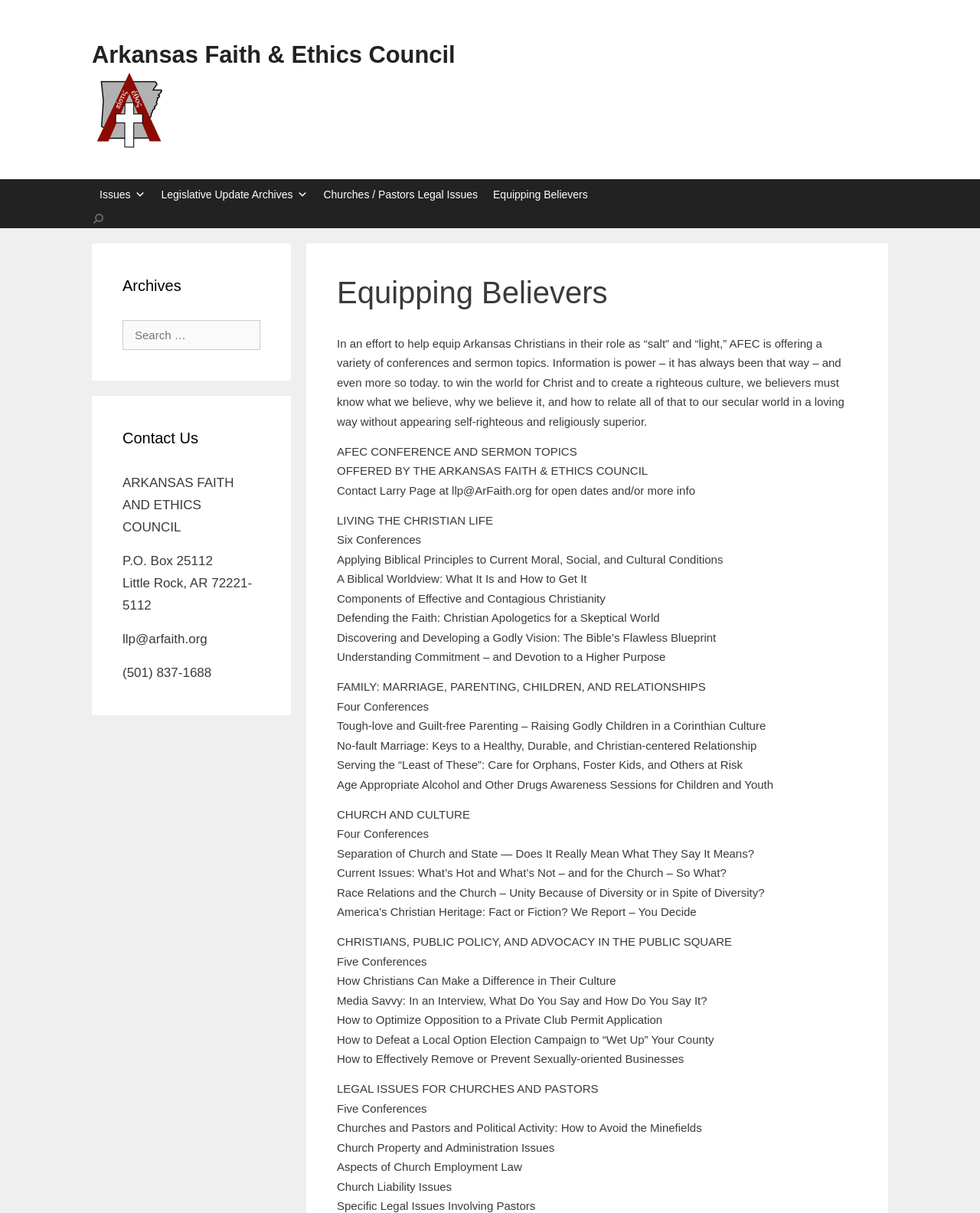From the given element description: "Churches / Pastors Legal Issues", find the bounding box for the UI element. Provide the coordinates as four float numbers between 0 and 1, in the order [left, top, right, bottom].

[0.322, 0.148, 0.495, 0.173]